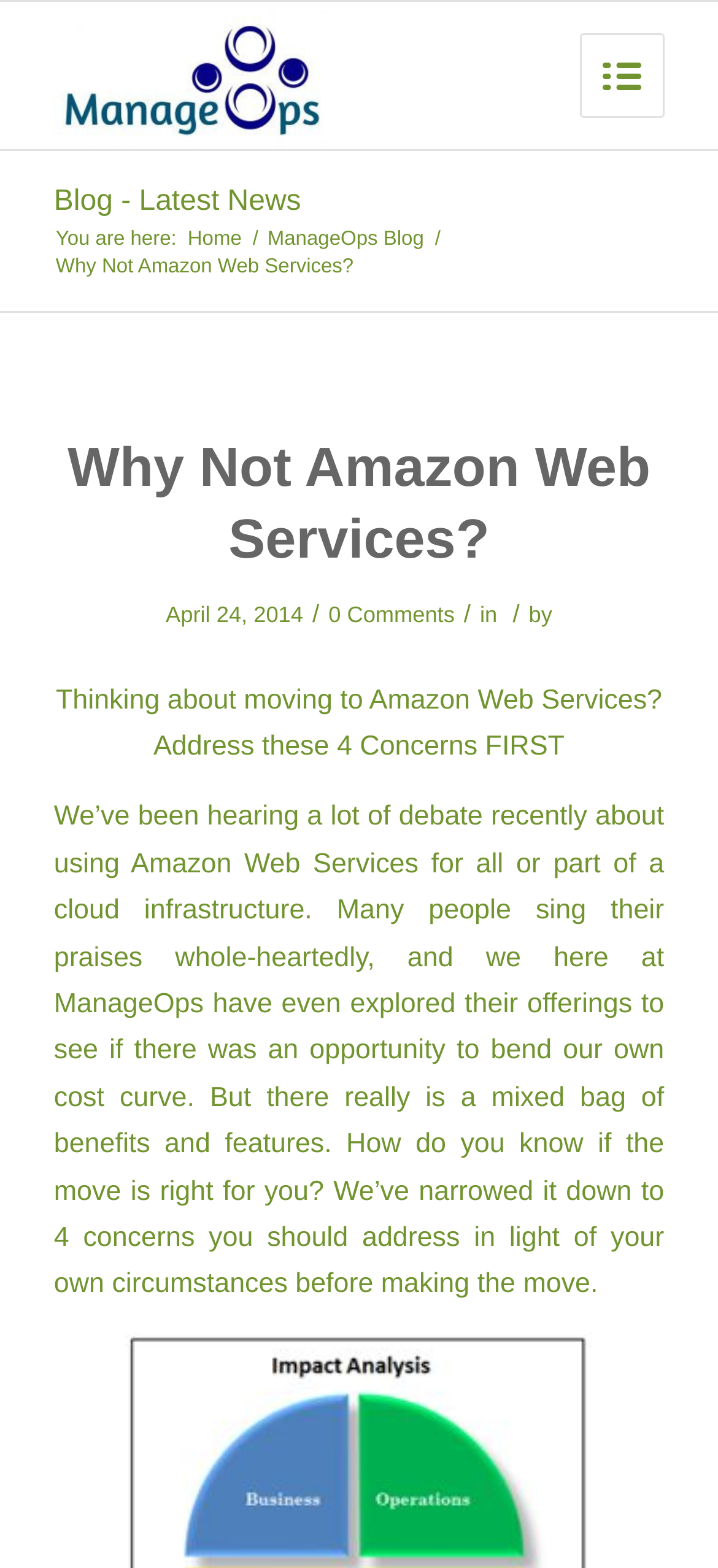What is the purpose of the article?
Answer the question with a single word or phrase by looking at the picture.

To address concerns about moving to AWS